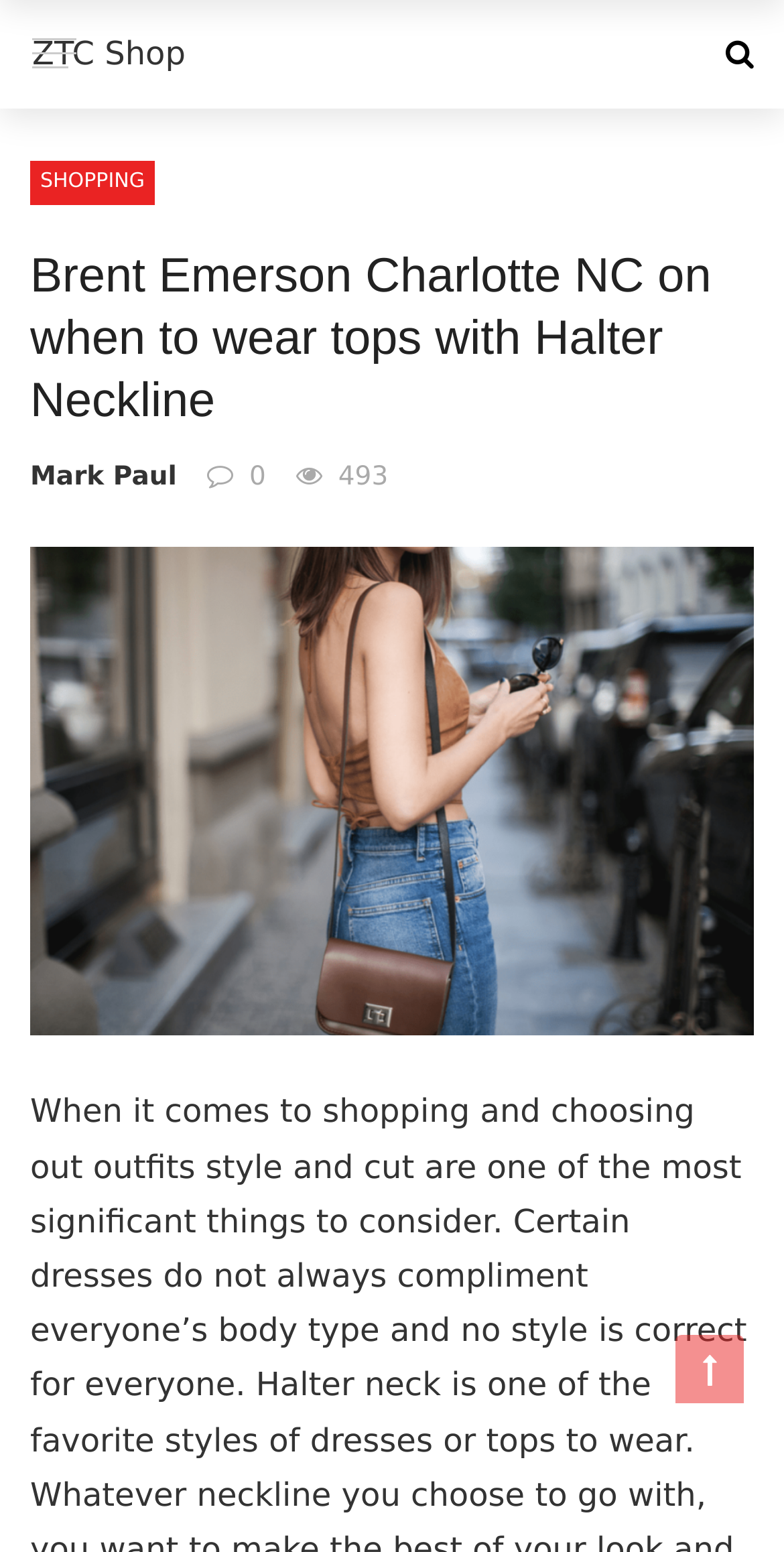Identify the bounding box of the UI element described as follows: "parent_node: ZTC Shop". Provide the coordinates as four float numbers in the range of 0 to 1 [left, top, right, bottom].

[0.041, 0.025, 0.097, 0.045]